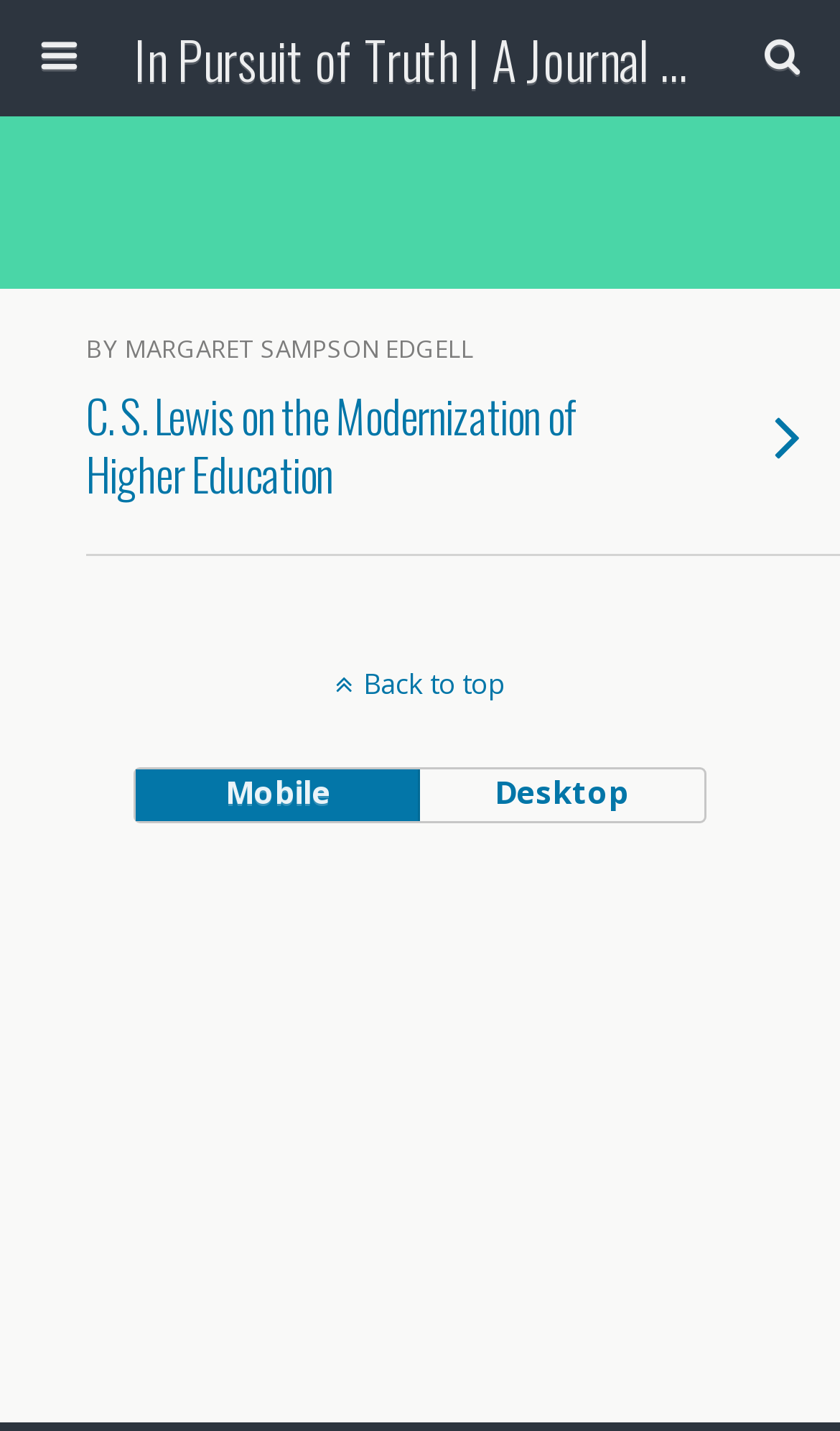Answer in one word or a short phrase: 
How many layout options are available?

2